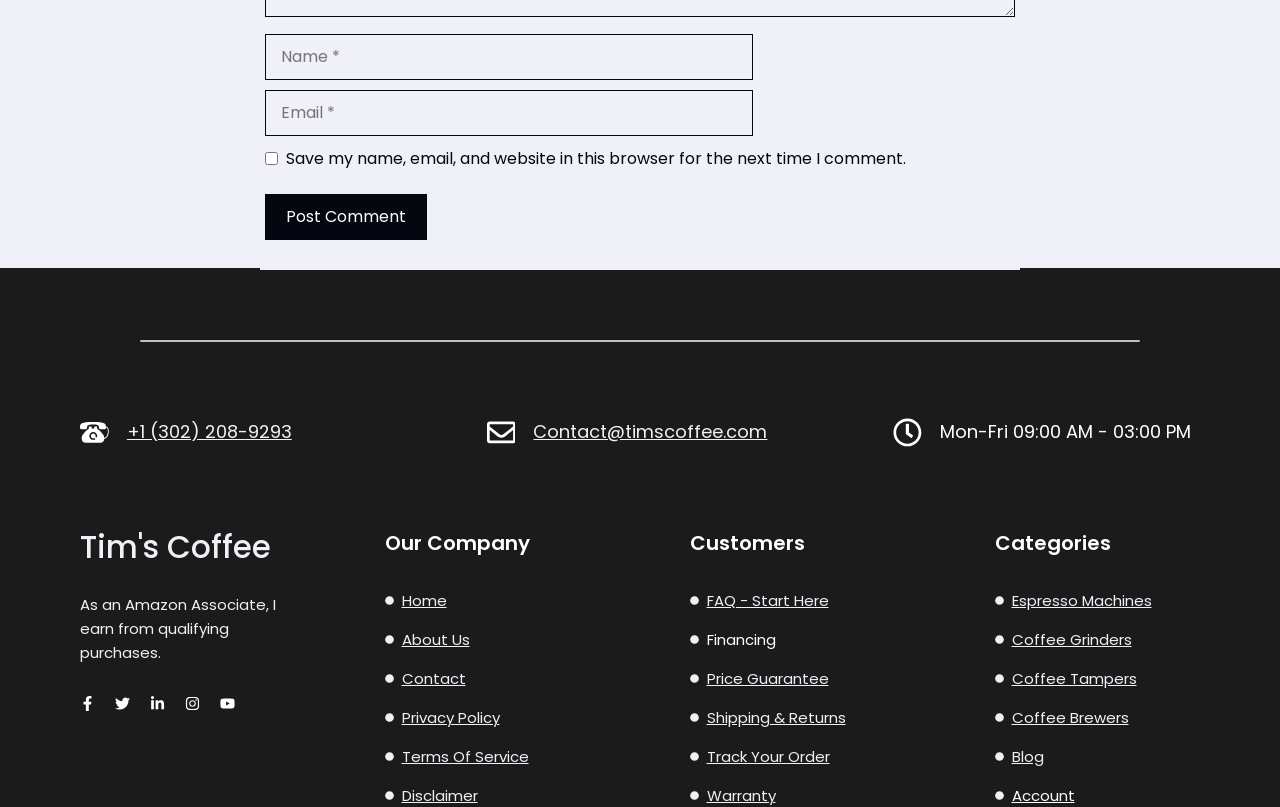Determine the bounding box coordinates of the element that should be clicked to execute the following command: "Go to the About Us page".

[0.314, 0.779, 0.367, 0.805]